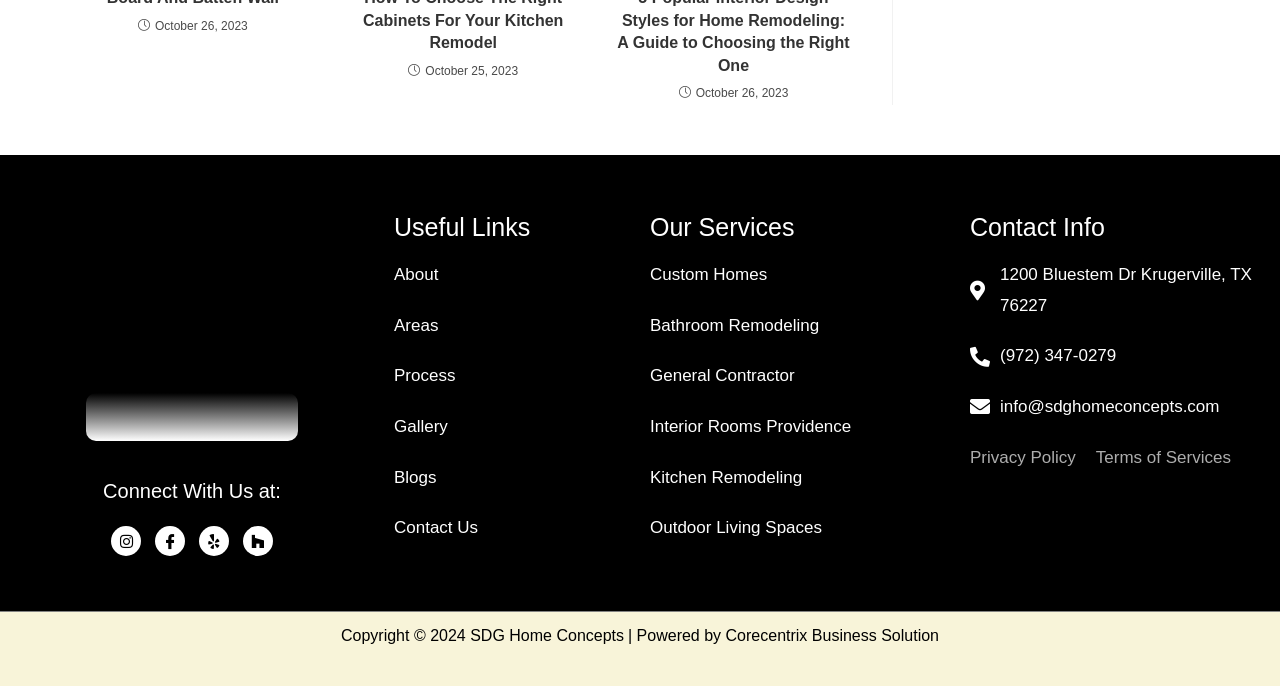What is the date on the top left?
Please provide a single word or phrase in response based on the screenshot.

October 26, 2023